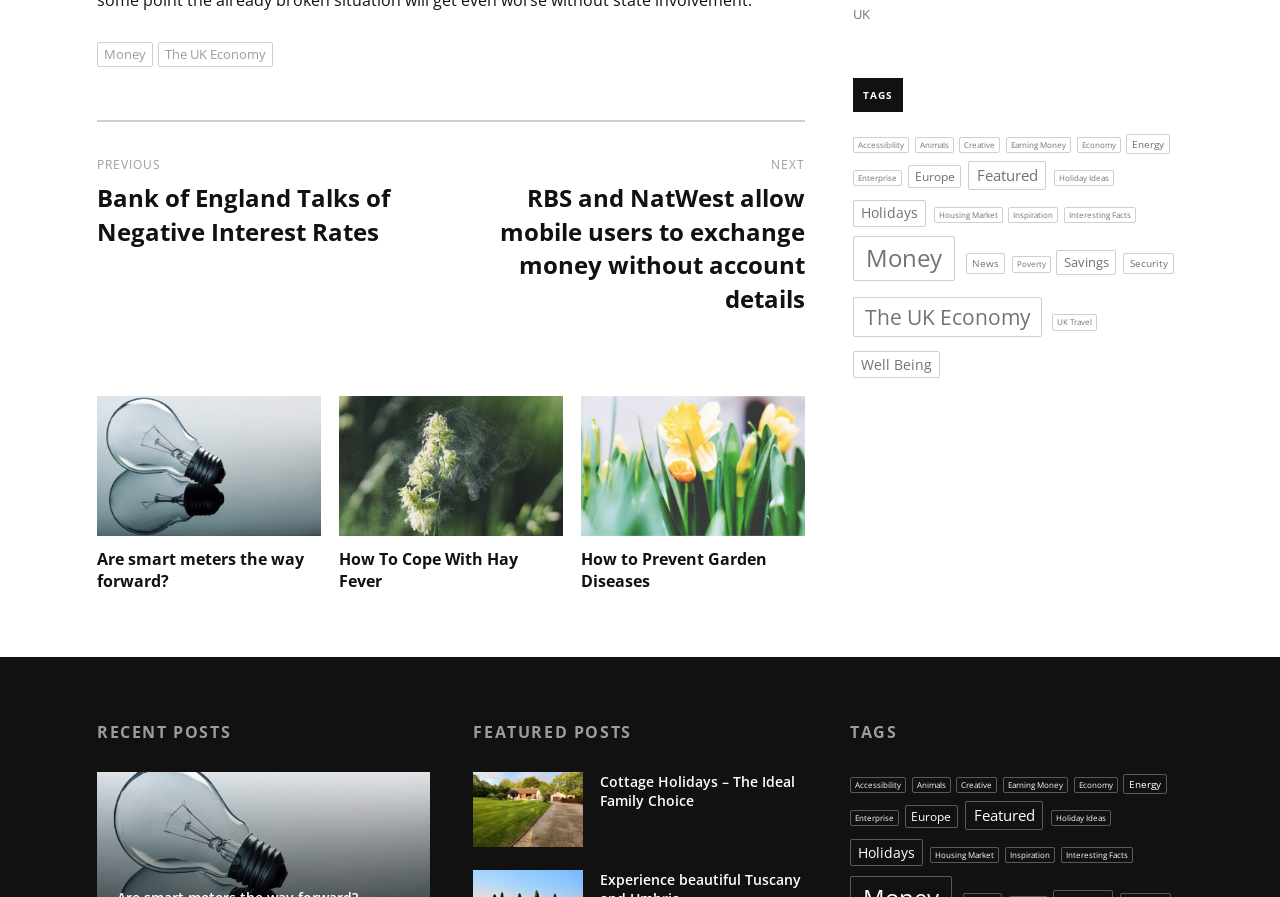Please identify the coordinates of the bounding box that should be clicked to fulfill this instruction: "Click on the 'Money' tag".

[0.076, 0.046, 0.12, 0.075]